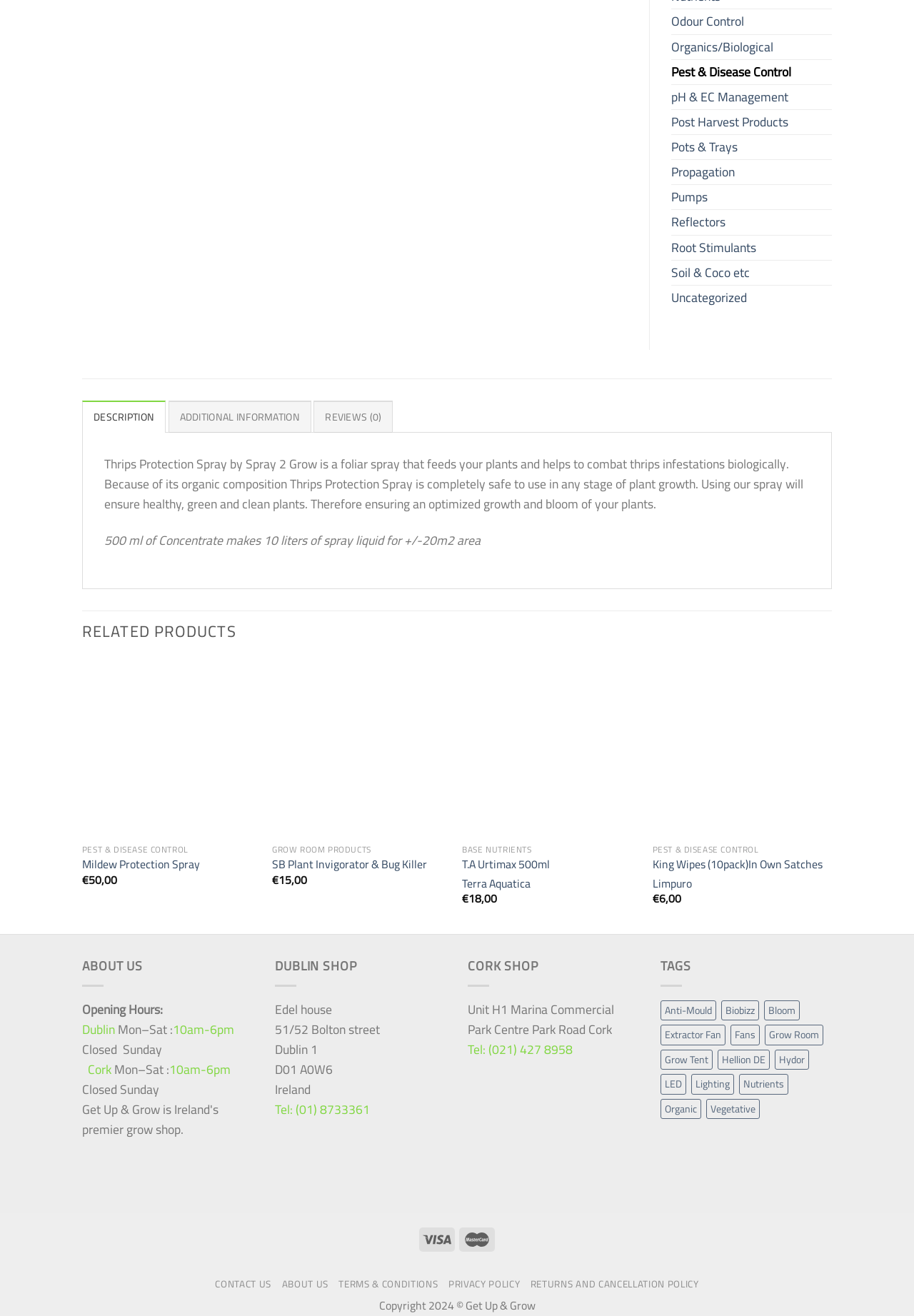Show me the bounding box coordinates of the clickable region to achieve the task as per the instruction: "Click on the 'Mildew Protection Spray' link".

[0.09, 0.651, 0.219, 0.663]